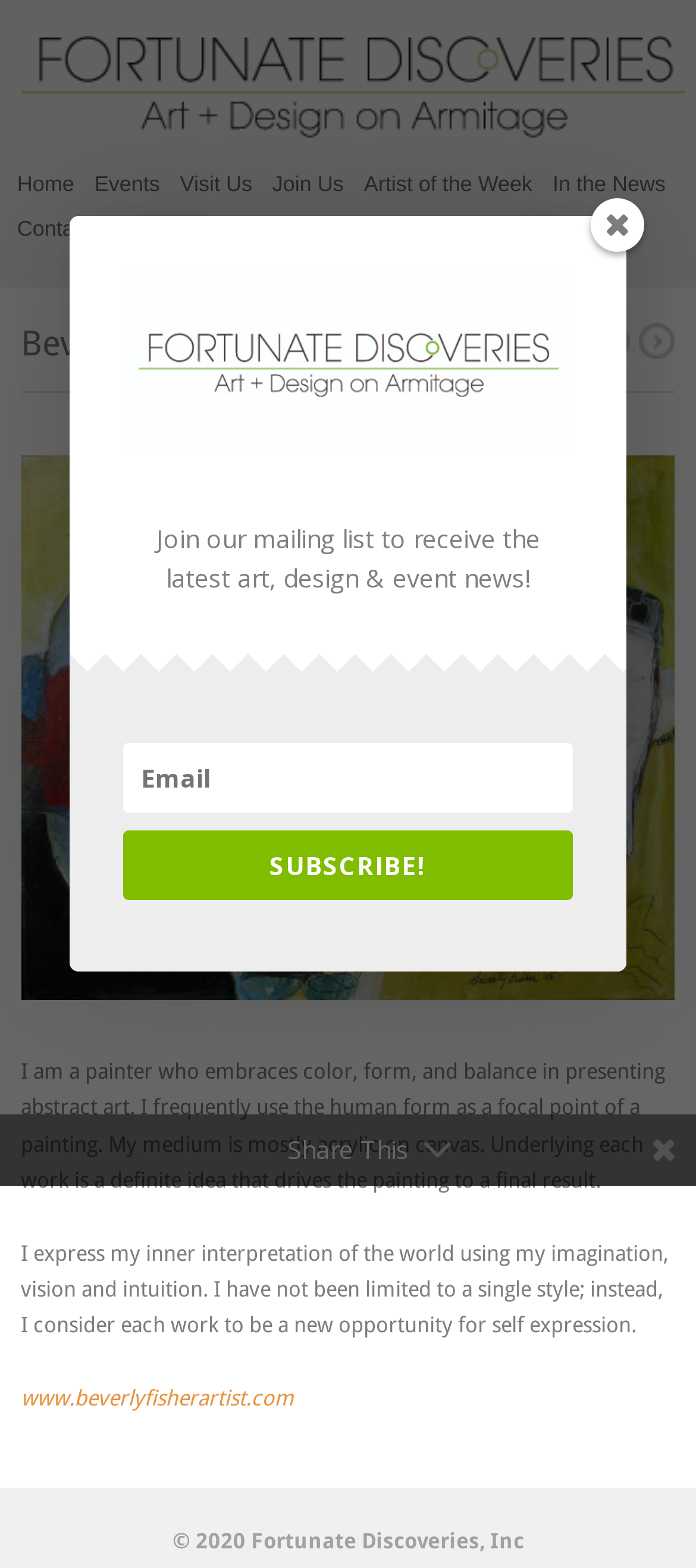Kindly determine the bounding box coordinates for the clickable area to achieve the given instruction: "Read about the artist's biography".

[0.03, 0.675, 0.956, 0.761]